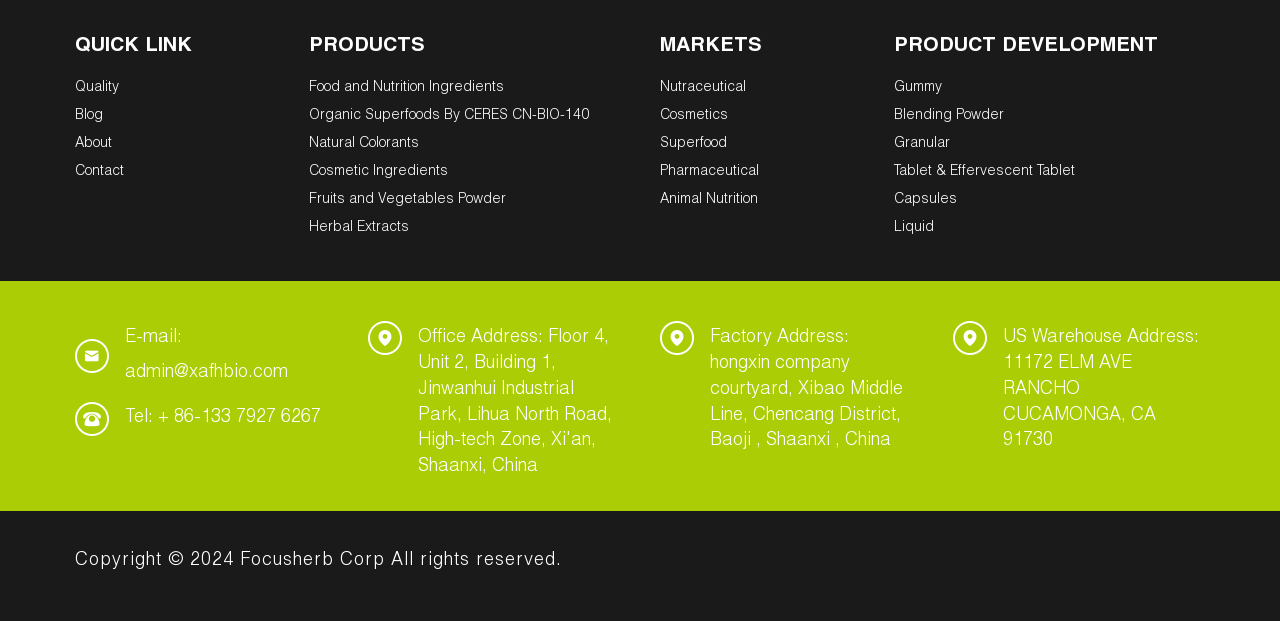Identify the bounding box coordinates of the part that should be clicked to carry out this instruction: "Contact us via email".

[0.059, 0.518, 0.256, 0.63]